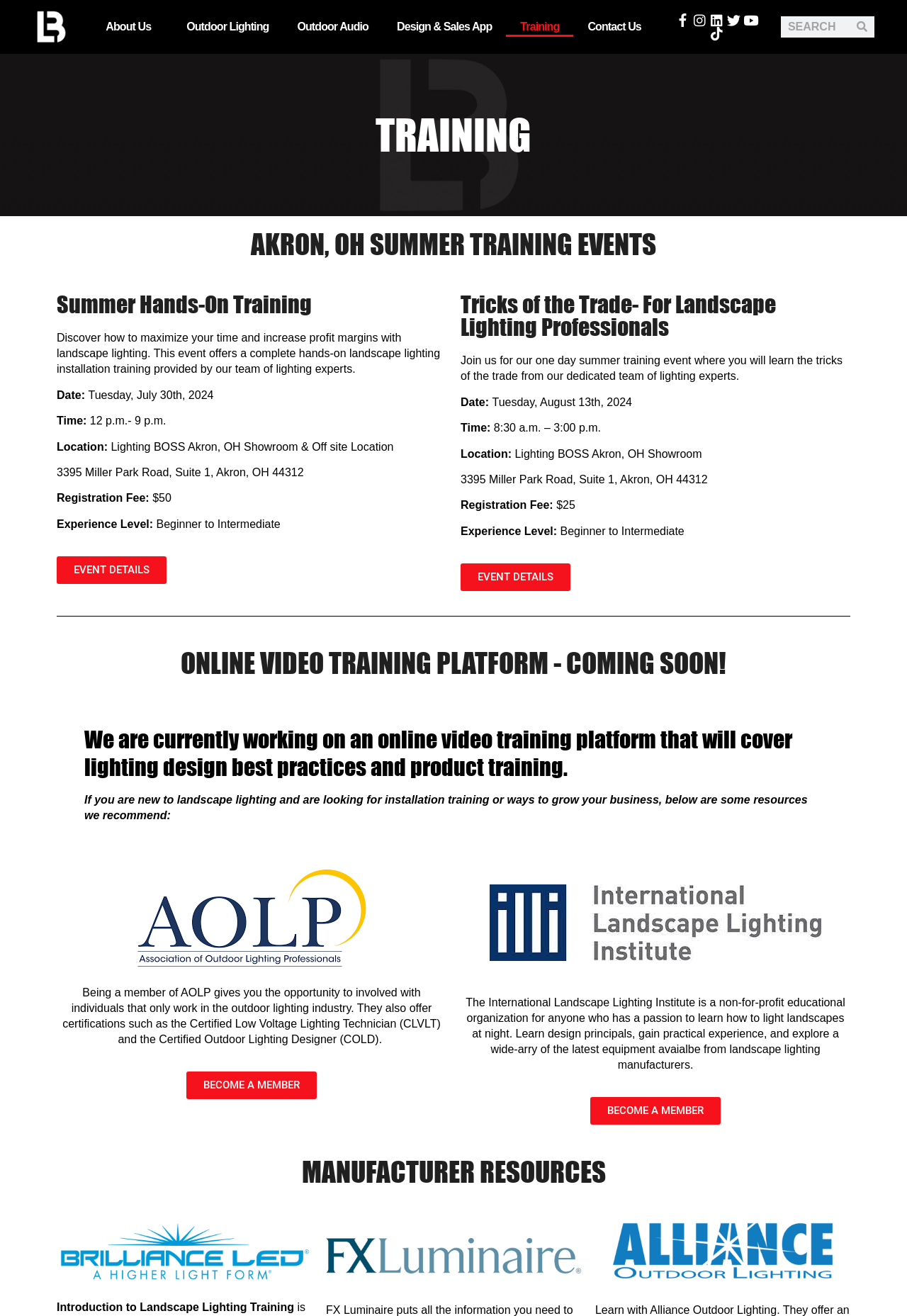How many social media links are available on this page?
Look at the screenshot and provide an in-depth answer.

I counted the number of social media links available on the page, which are Instagram, Linkedin, Twitter, Youtube, and Tiktok. Therefore, there are 5 social media links available on this page.